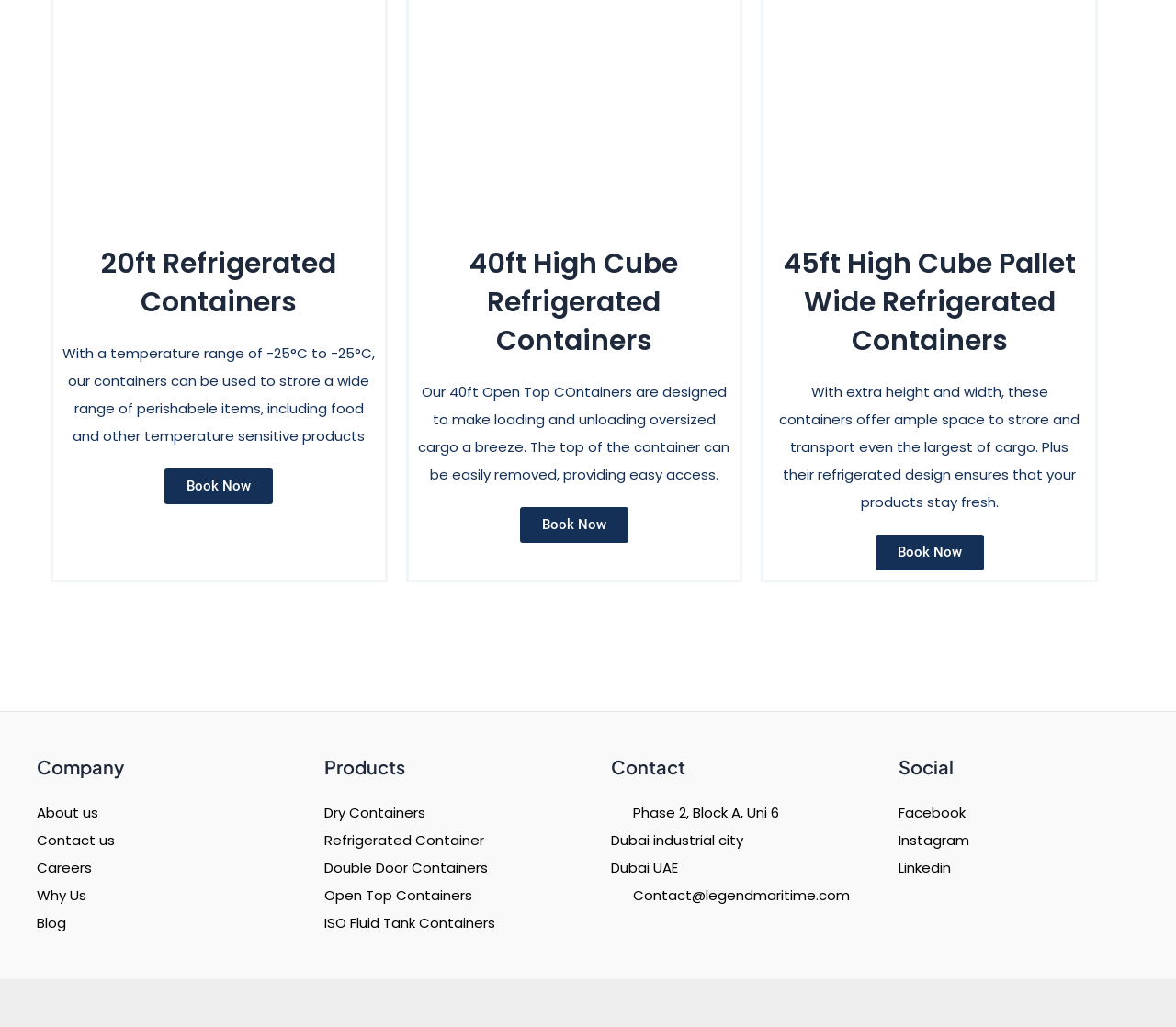Please determine the bounding box coordinates of the area that needs to be clicked to complete this task: 'Contact us through email'. The coordinates must be four float numbers between 0 and 1, formatted as [left, top, right, bottom].

[0.535, 0.862, 0.723, 0.881]